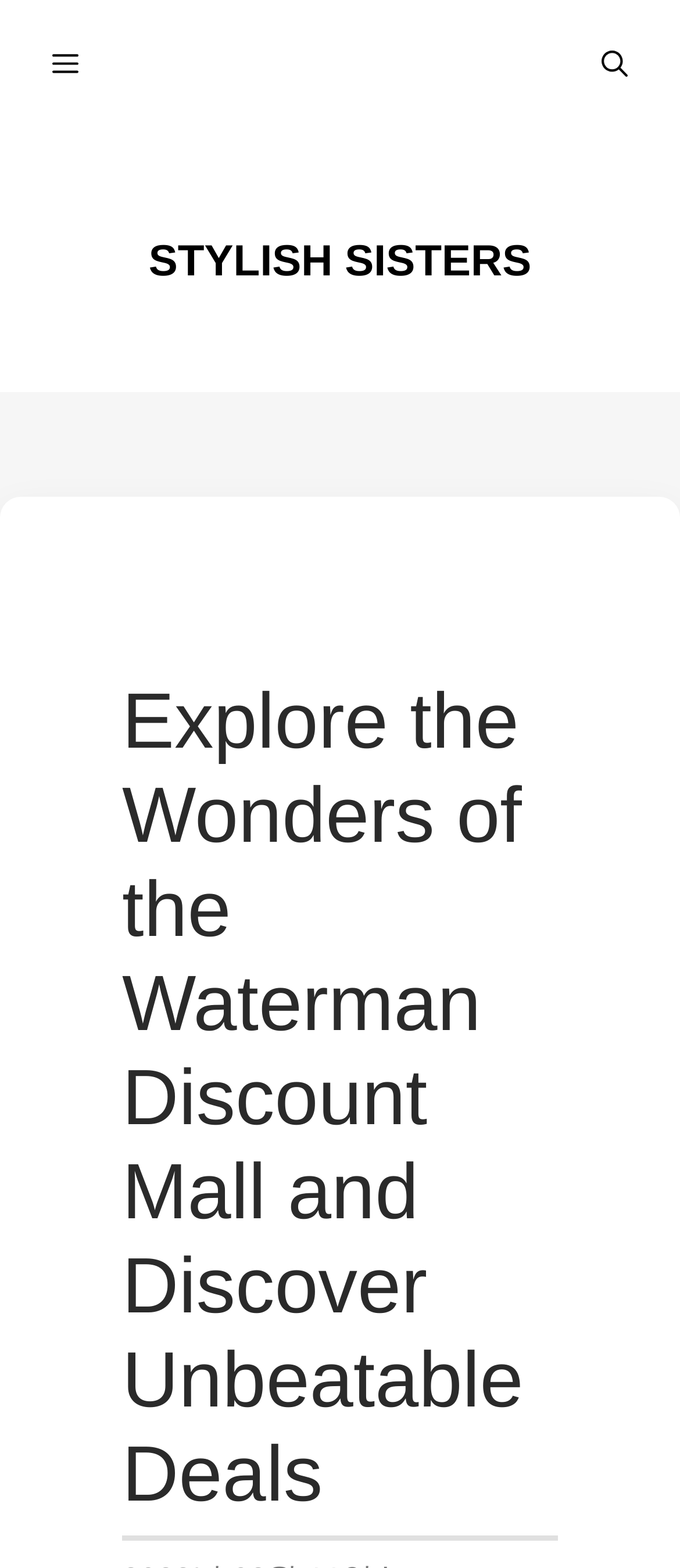Bounding box coordinates should be provided in the format (top-left x, top-left y, bottom-right x, bottom-right y) with all values between 0 and 1. Identify the bounding box for this UI element: Stylish Sisters

[0.219, 0.151, 0.781, 0.182]